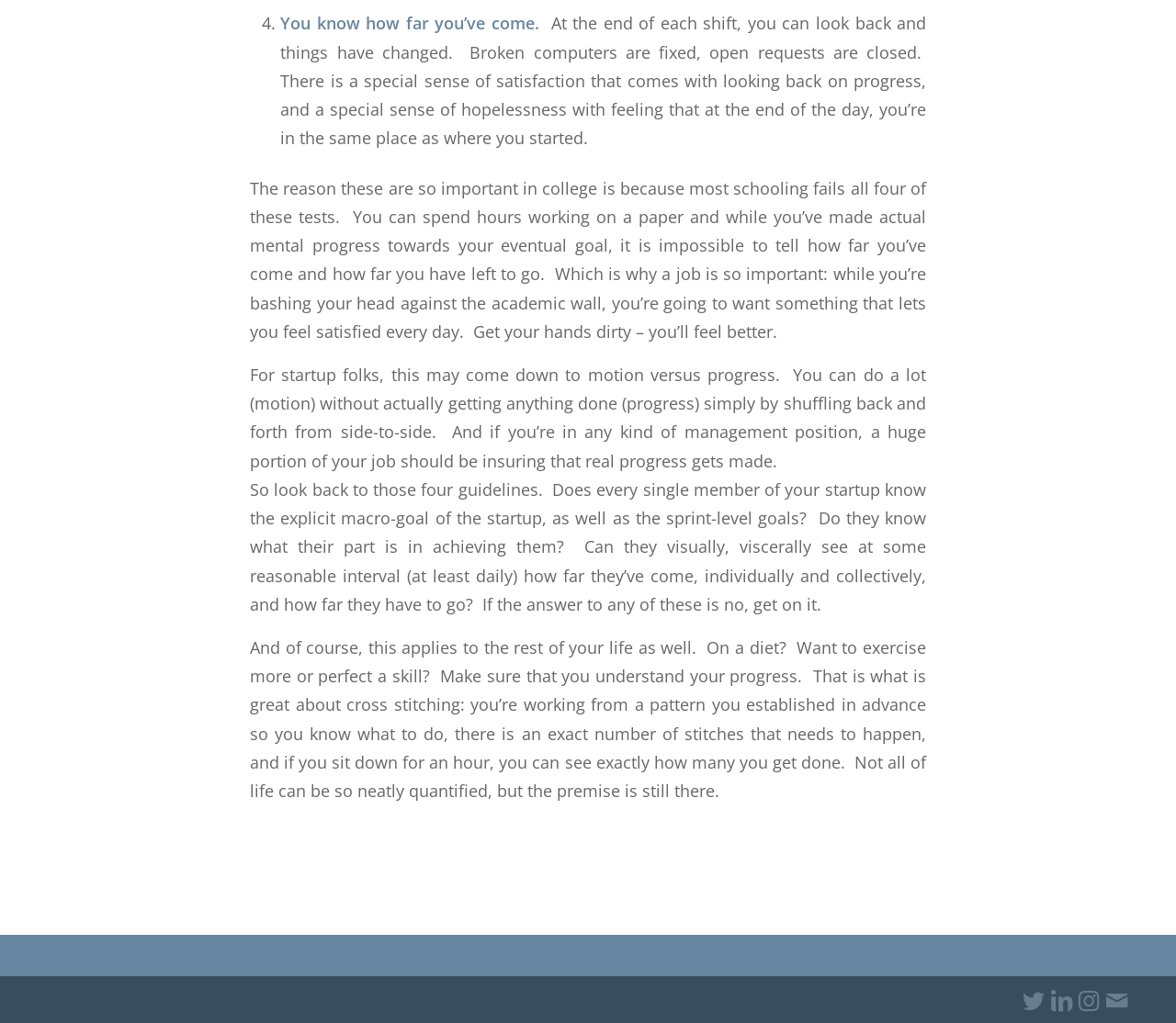How many social media links are at the bottom of the page?
Craft a detailed and extensive response to the question.

There are four social media links at the bottom of the page, which are links to Twitter, LinkedIn, Instagram, and Mail.